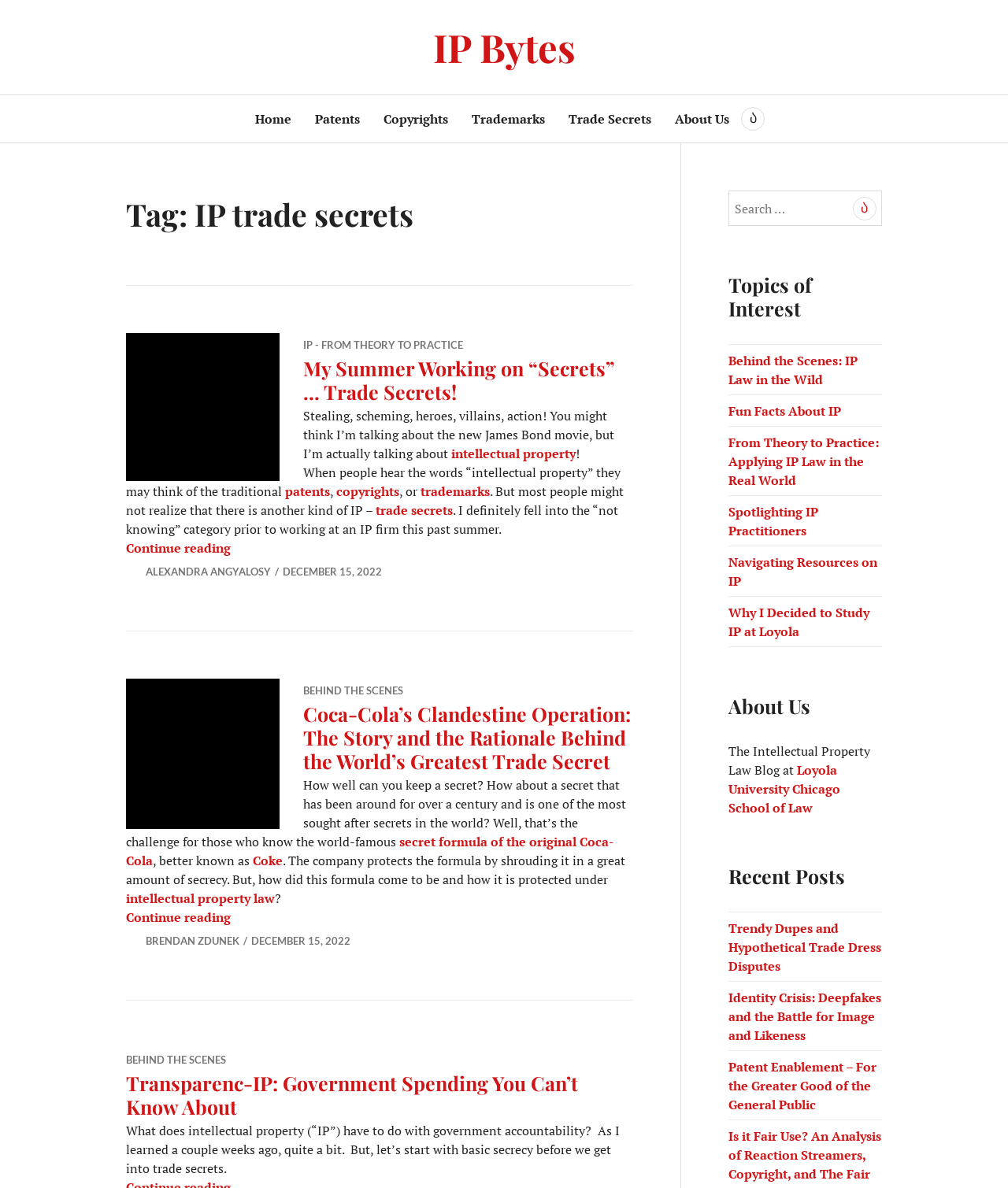Find the bounding box coordinates for the element that must be clicked to complete the instruction: "Check the 'Recent Posts'". The coordinates should be four float numbers between 0 and 1, indicated as [left, top, right, bottom].

[0.723, 0.728, 0.875, 0.748]